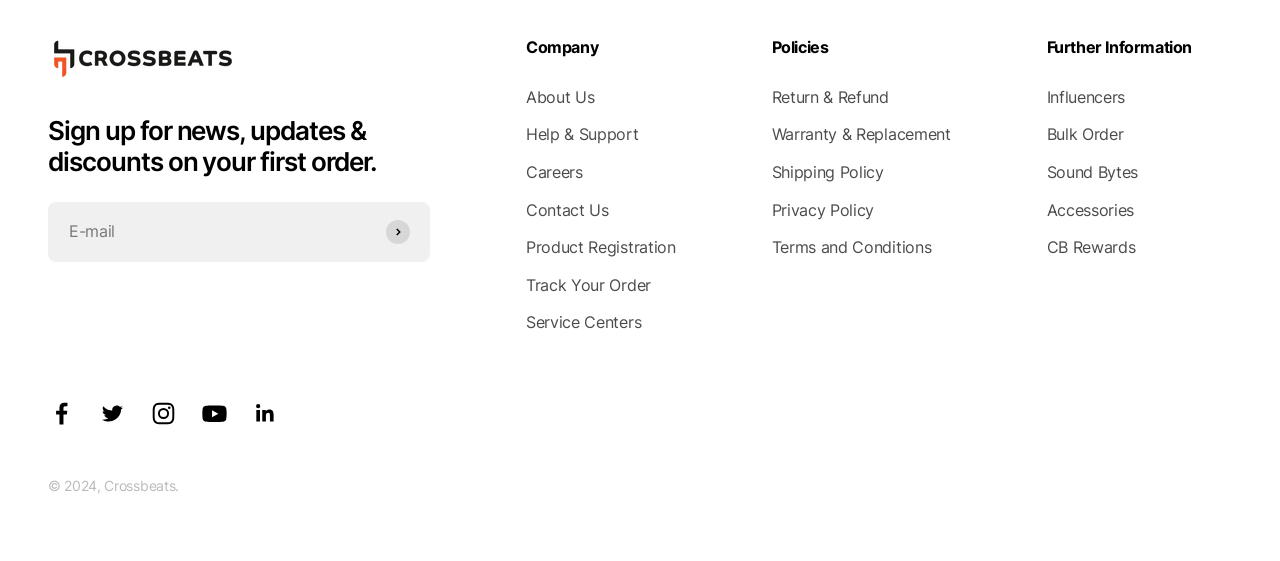Find the bounding box of the UI element described as follows: "Garden & Outdoor".

None